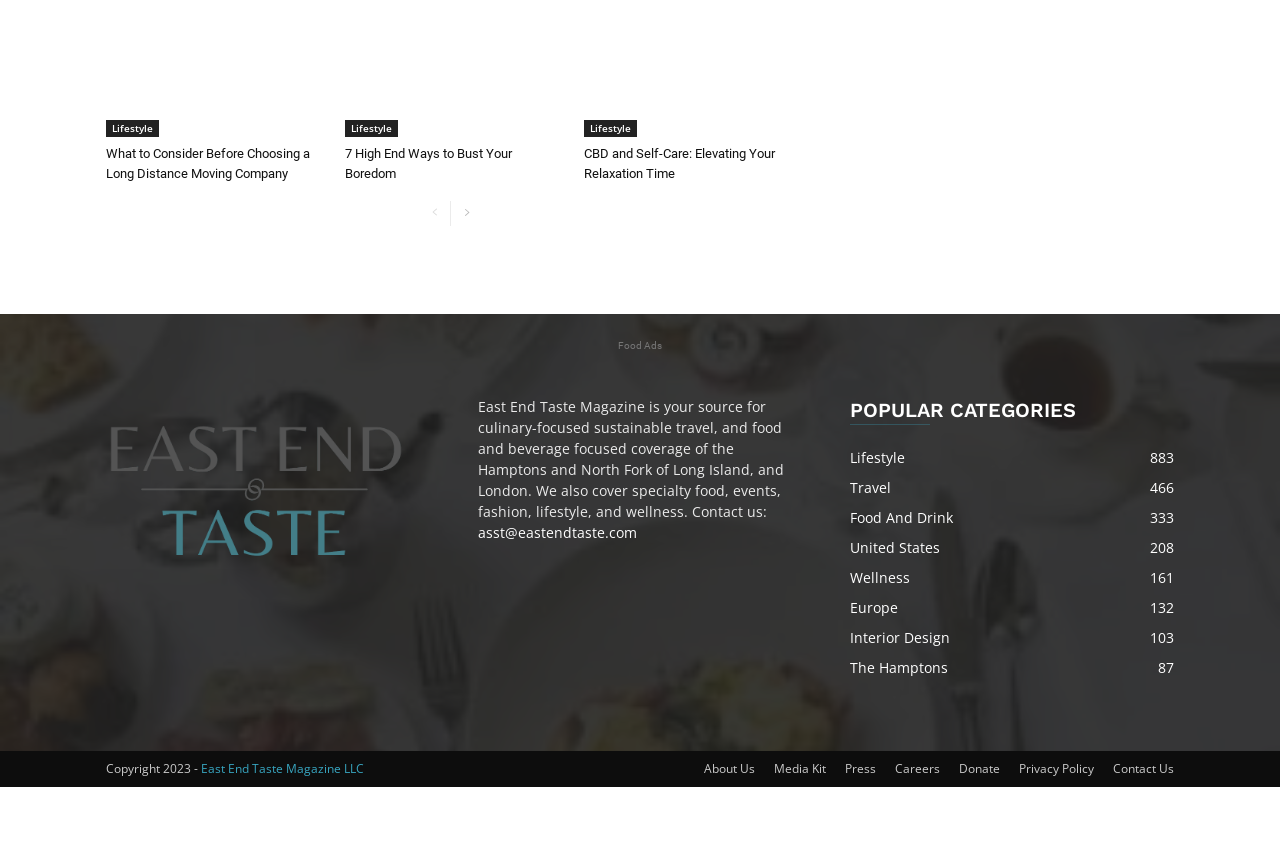What year is the copyright for?
Examine the screenshot and reply with a single word or phrase.

2023